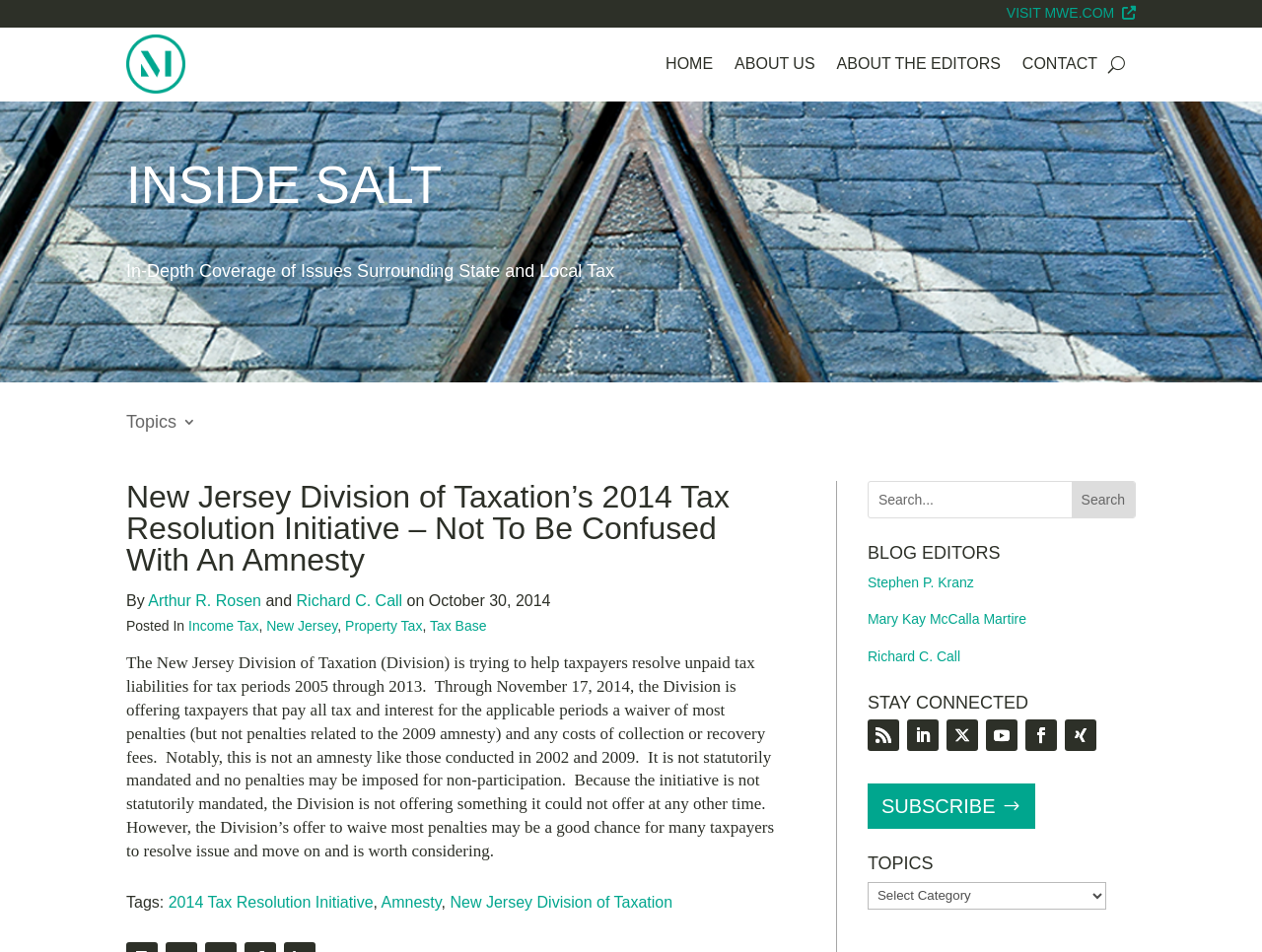Extract the bounding box for the UI element that matches this description: "New Jersey Division of Taxation".

[0.357, 0.939, 0.533, 0.956]